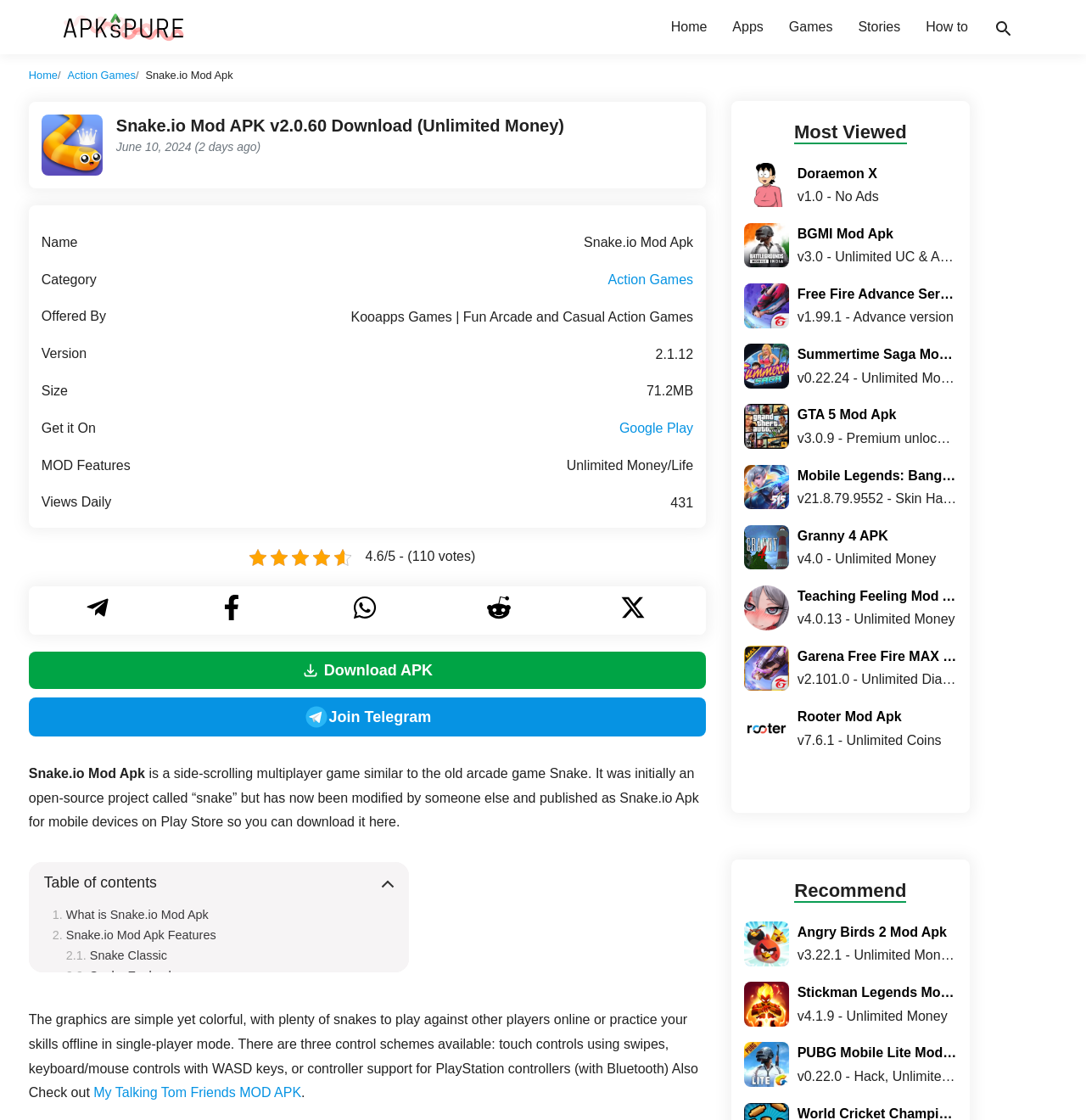Locate the bounding box coordinates of the element to click to perform the following action: 'Check out My Talking Tom Friends MOD APK'. The coordinates should be given as four float values between 0 and 1, in the form of [left, top, right, bottom].

[0.086, 0.969, 0.277, 0.982]